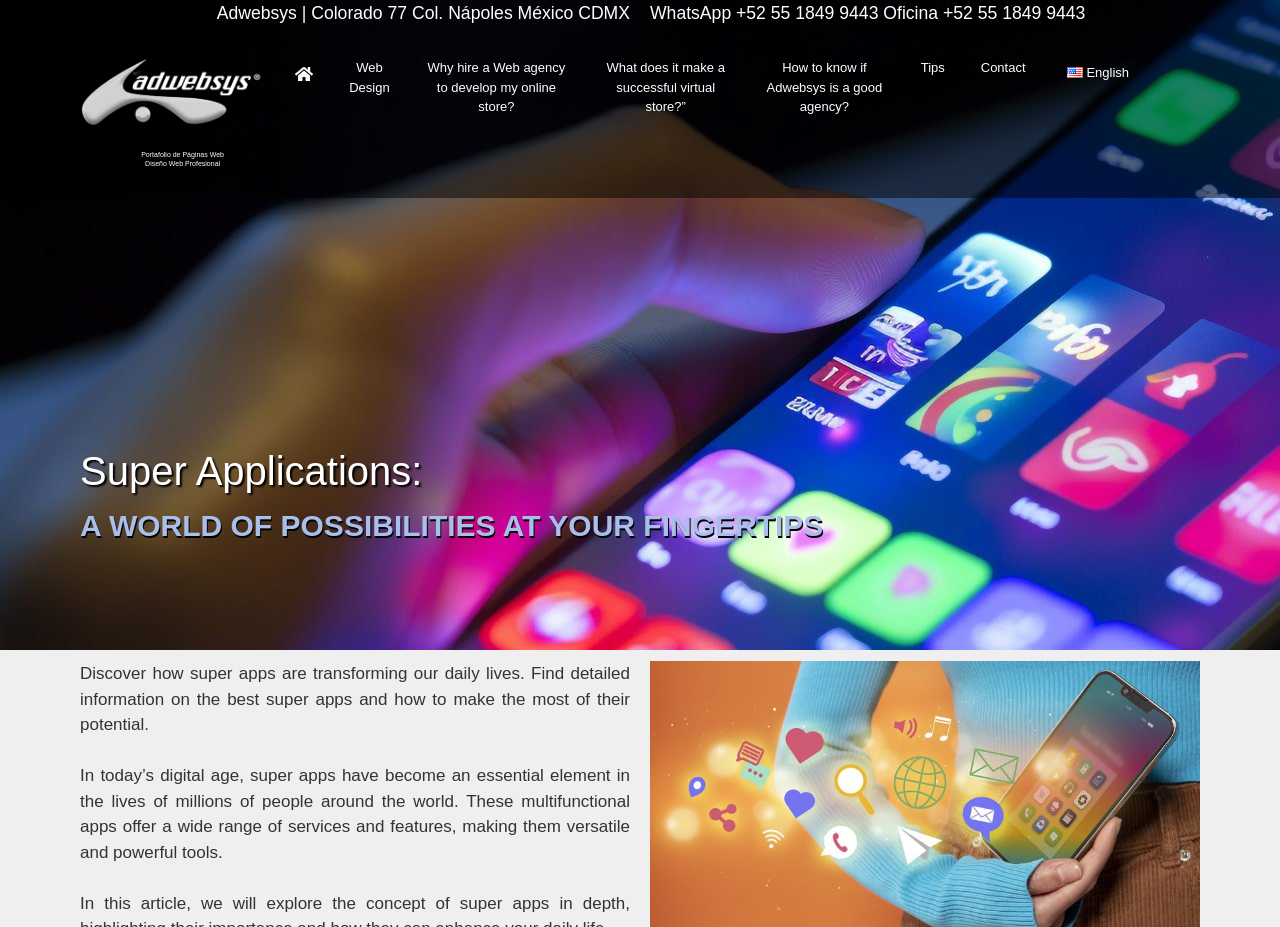Please determine the bounding box coordinates of the element's region to click for the following instruction: "Switch to English".

[0.829, 0.063, 0.9, 0.094]